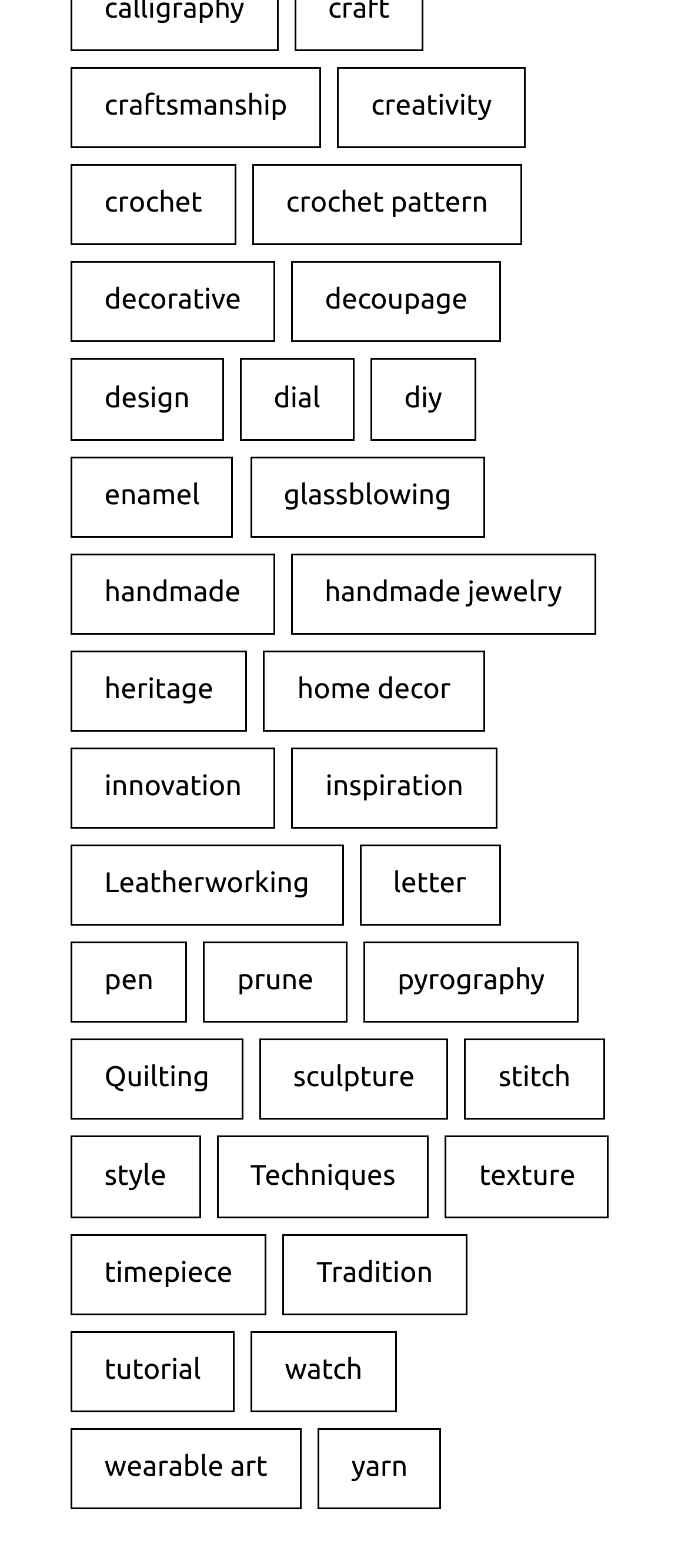Please find the bounding box coordinates in the format (top-left x, top-left y, bottom-right x, bottom-right y) for the given element description. Ensure the coordinates are floating point numbers between 0 and 1. Description: Popular

None